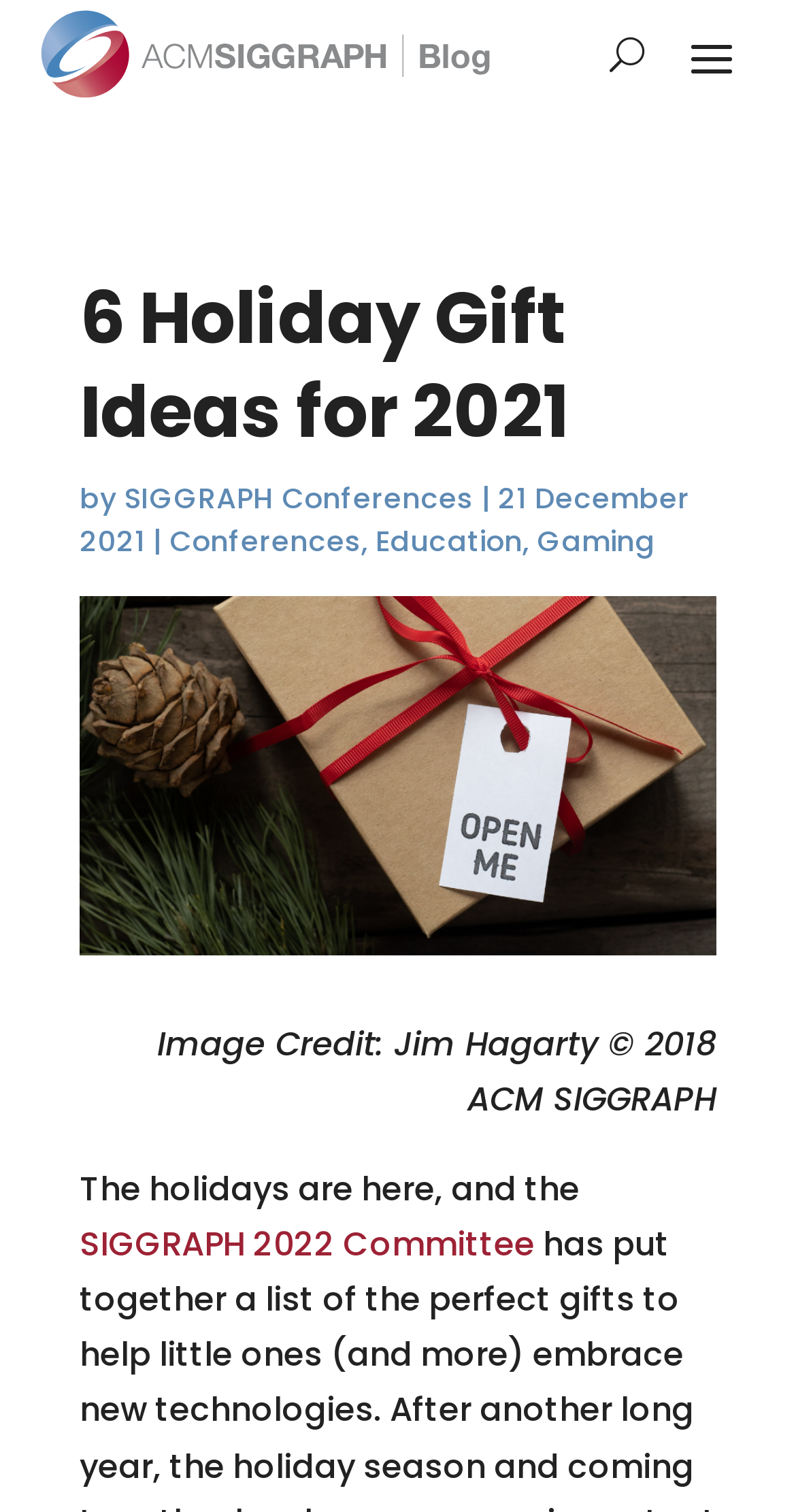Using the provided element description, identify the bounding box coordinates as (top-left x, top-left y, bottom-right x, bottom-right y). Ensure all values are between 0 and 1. Description: Gaming

[0.674, 0.345, 0.823, 0.372]